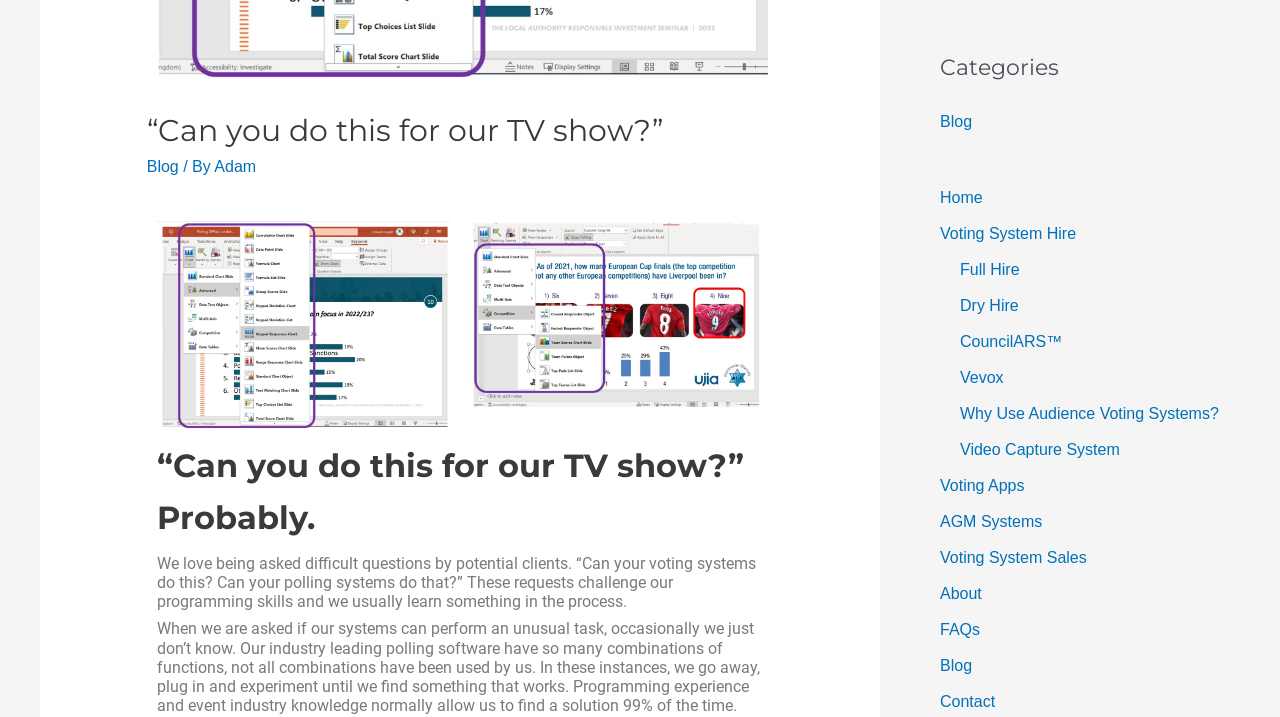Bounding box coordinates are specified in the format (top-left x, top-left y, bottom-right x, bottom-right y). All values are floating point numbers bounded between 0 and 1. Please provide the bounding box coordinate of the region this sentence describes: About

[0.734, 0.816, 0.767, 0.84]